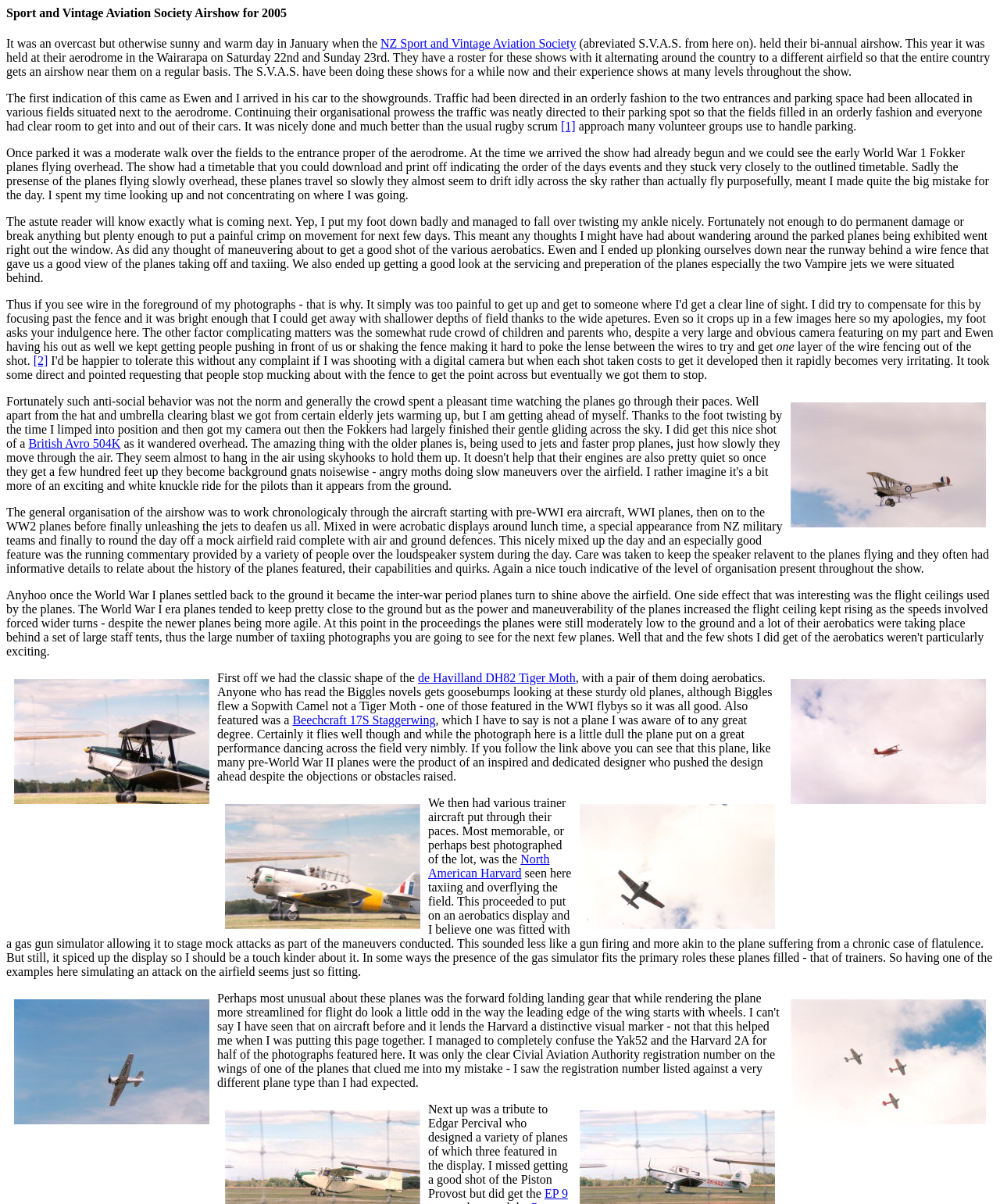Please find and report the bounding box coordinates of the element to click in order to perform the following action: "Search for a topic". The coordinates should be expressed as four float numbers between 0 and 1, in the format [left, top, right, bottom].

None